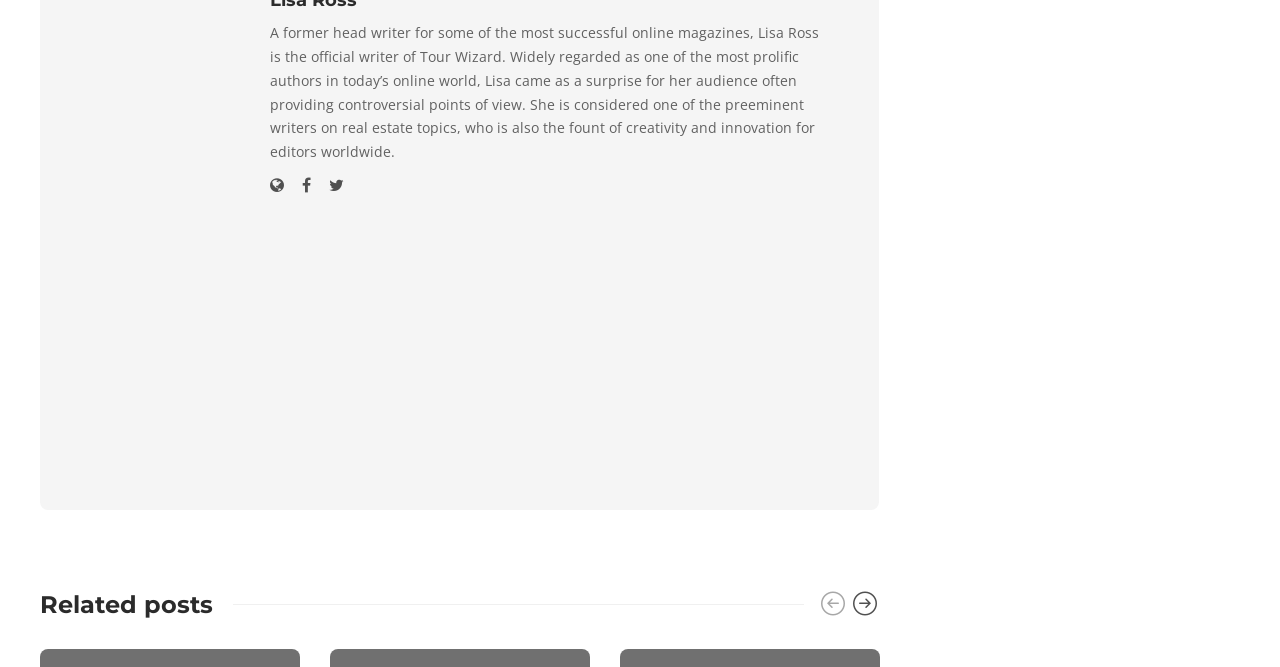Find the bounding box coordinates of the area that needs to be clicked in order to achieve the following instruction: "Click the Twitter link". The coordinates should be specified as four float numbers between 0 and 1, i.e., [left, top, right, bottom].

[0.236, 0.264, 0.257, 0.292]